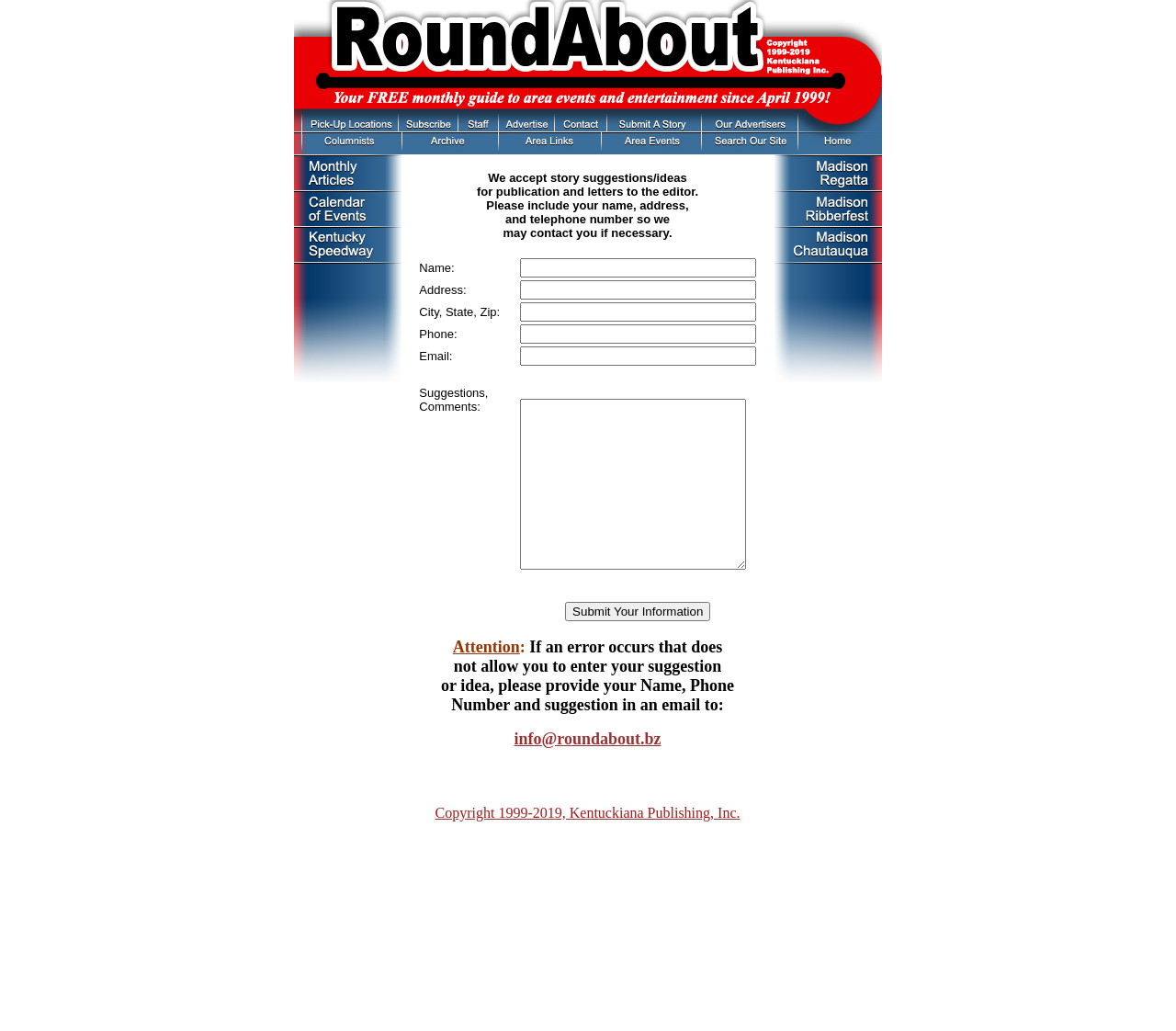Please identify the bounding box coordinates of the element's region that I should click in order to complete the following instruction: "Enter your name". The bounding box coordinates consist of four float numbers between 0 and 1, i.e., [left, top, right, bottom].

[0.442, 0.25, 0.643, 0.269]